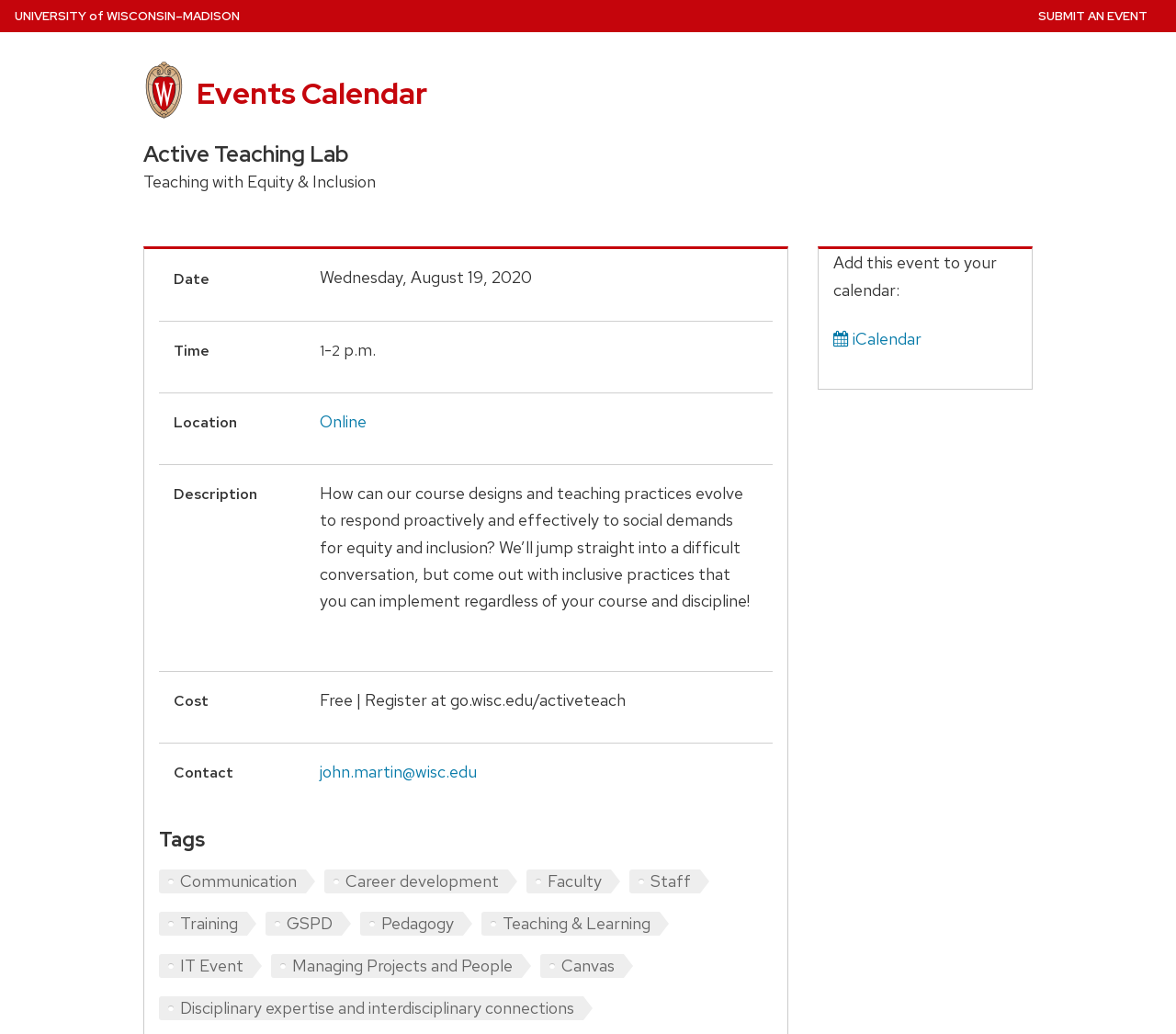Please identify the bounding box coordinates of the element I should click to complete this instruction: 'Go to University home page'. The coordinates should be given as four float numbers between 0 and 1, like this: [left, top, right, bottom].

[0.012, 0.0, 0.204, 0.031]